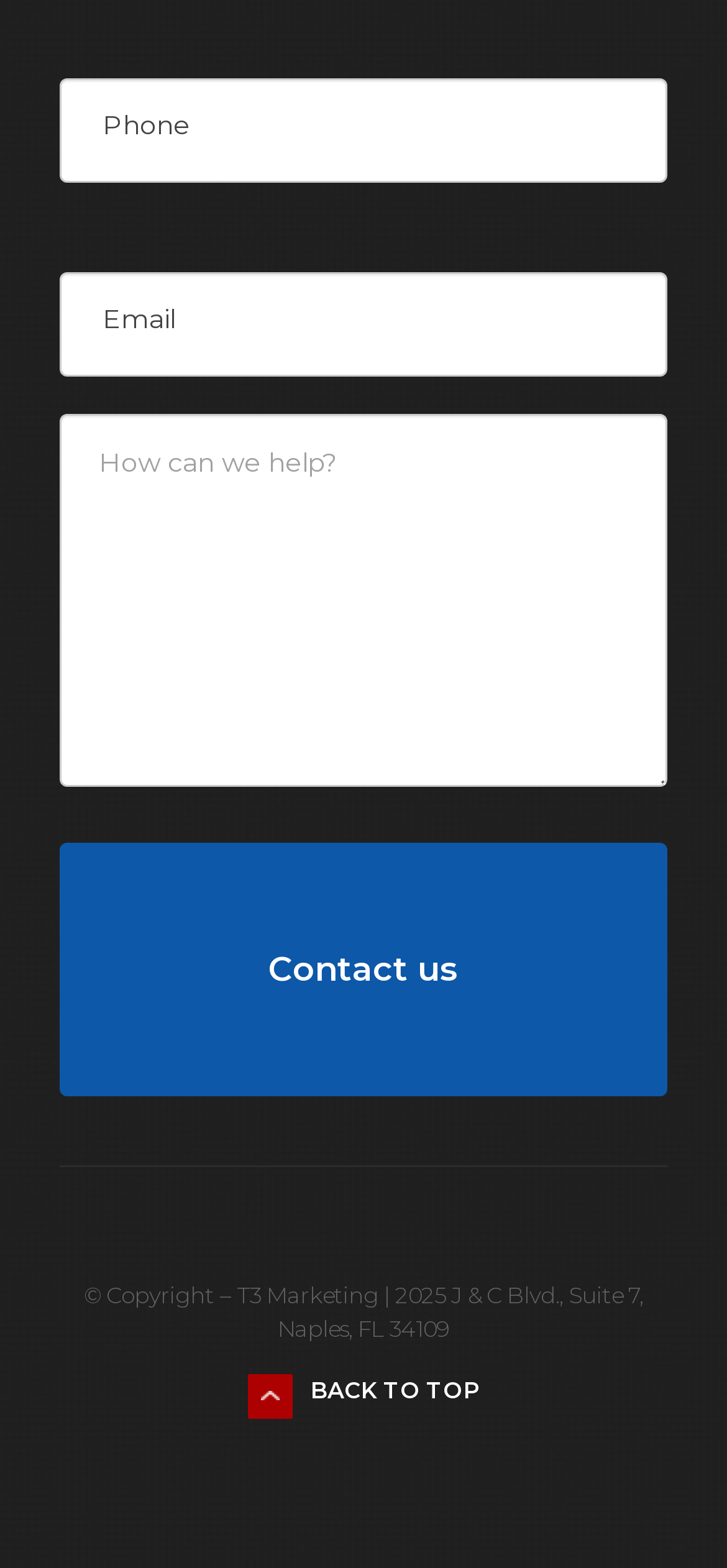What is the purpose of the 'If you are human, leave this field blank.' textbox?
Examine the image and give a concise answer in one word or a short phrase.

To prevent spam